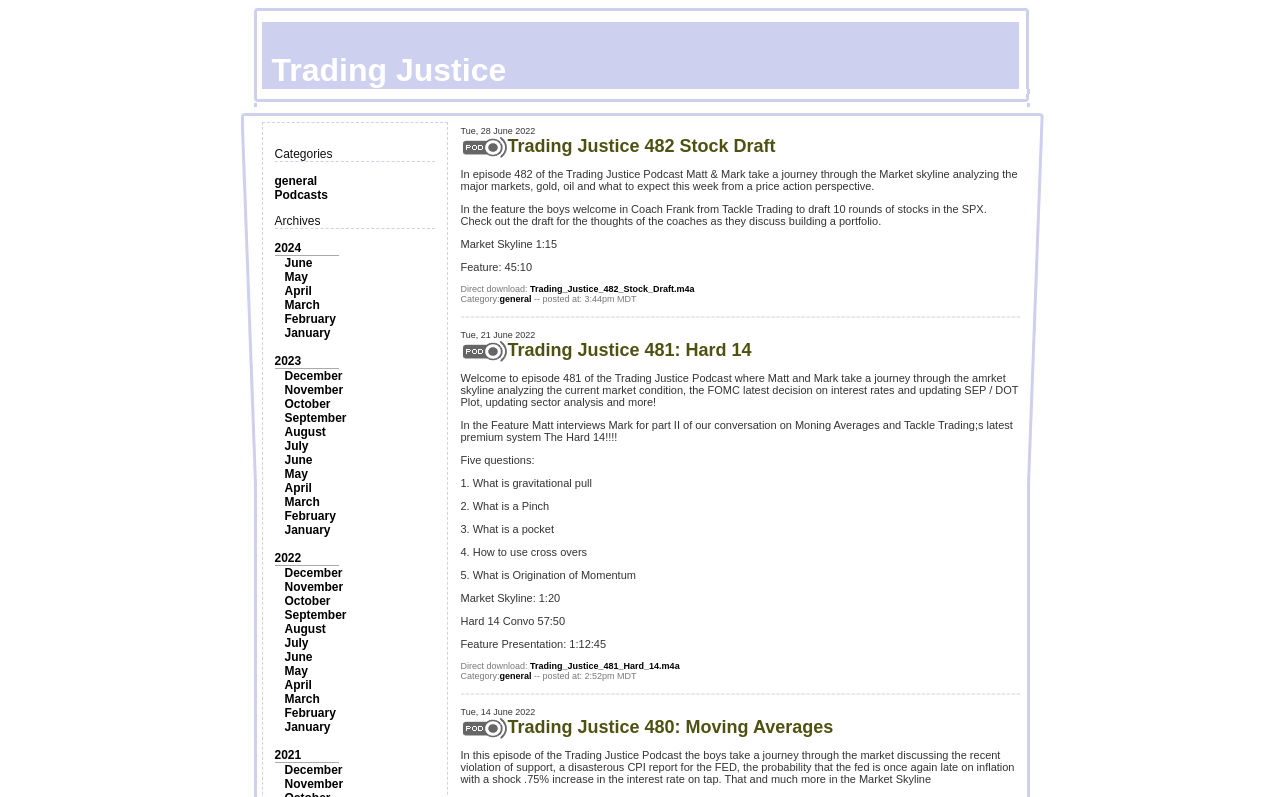Answer the question below using just one word or a short phrase: 
What is the category of the podcast 'Trading Justice 482 Stock Draft'?

general